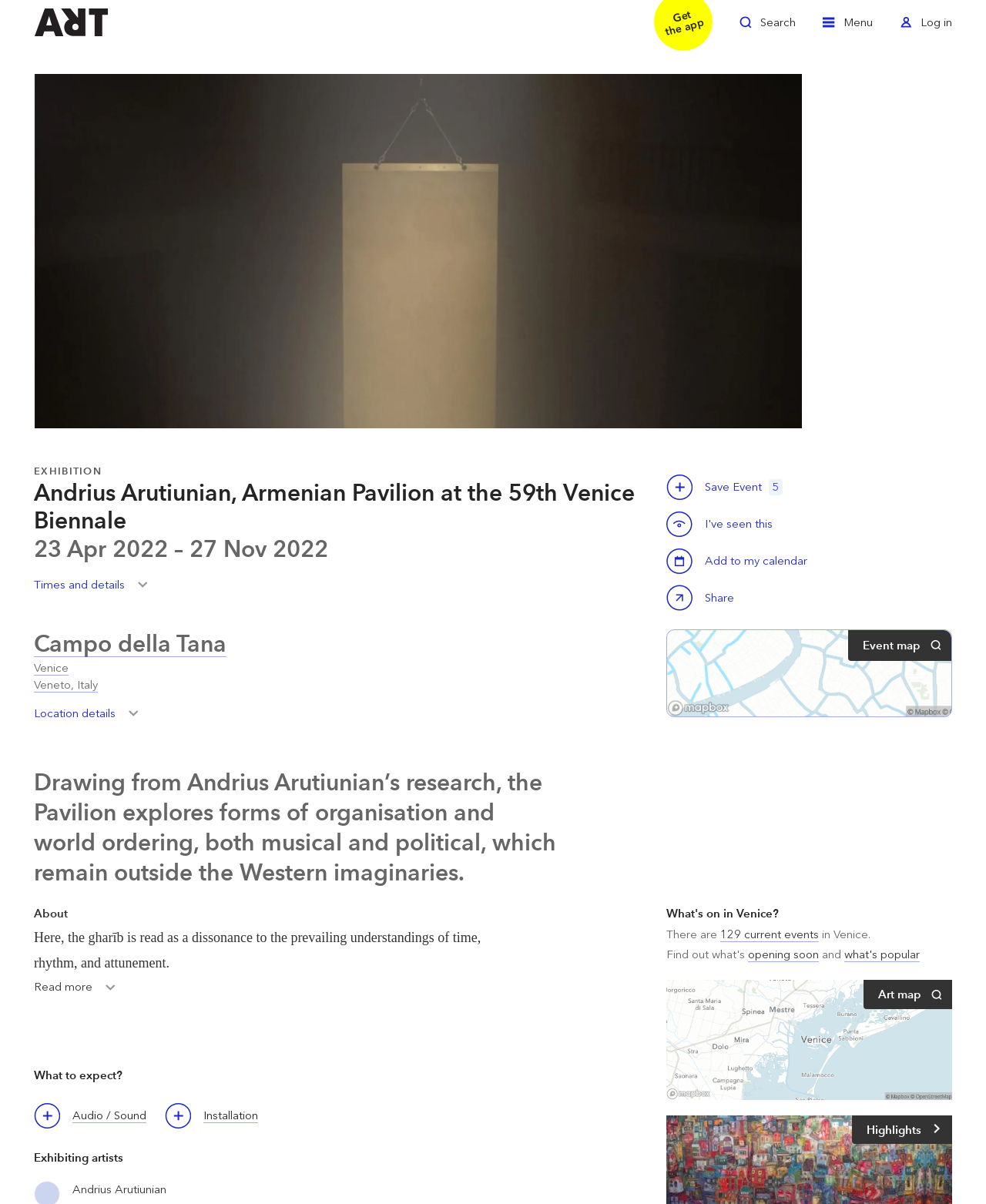Summarize the webpage in an elaborate manner.

The webpage is about the Armenian Pavilion at the 59th Venice Biennale, an exhibition featuring Andrius Arutiunian's research. At the top left corner, there are three links: "Welcome to ArtRabbit", "Toggle Search", and "Toggle Menu". On the top right corner, there are two more links: "Toggle Log in" and "Zoom in", accompanied by an image of a score fragment from Andrius Arutiunian's work "Seven Common Ways of Disappearing, 2021".

Below these links, there is a header section with three headings: "EXHIBITION", "Andrius Arutiunian, Armenian Pavilion at the 59th Venice Biennale", and "23 Apr 2022 – 27 Nov 2022". Next to these headings, there are two buttons: "Times and details Toggle" and "Save this event". 

On the right side of the page, there are several buttons and links, including "Save this event", "Calendar", "Share Andrius Arutiunian, Armenian Pavilion at the 59th Venice Biennale", and "What's on in Venice?". 

The main content of the page is divided into sections. The first section describes the exhibition, stating that it explores forms of organization and world ordering that remain outside Western imaginaries. The second section provides information about the location, Campo della Tana in Venice, with a link to the location details. 

The third section is about the event, with a heading "About" and a paragraph describing the gharīb as a dissonance to prevailing understandings of time, rhythm, and attunement. There is a "Read more" button below this section. 

The fourth section is titled "What to expect?" and lists two links: "Audio / Sound" and "Installation". The fifth section lists the exhibiting artists, with a link to Andrius Arutiunian's page. 

Finally, there is a section titled "What's on in Venice?" with links to 129 current events, opening soon, and what's popular, accompanied by a location map image.